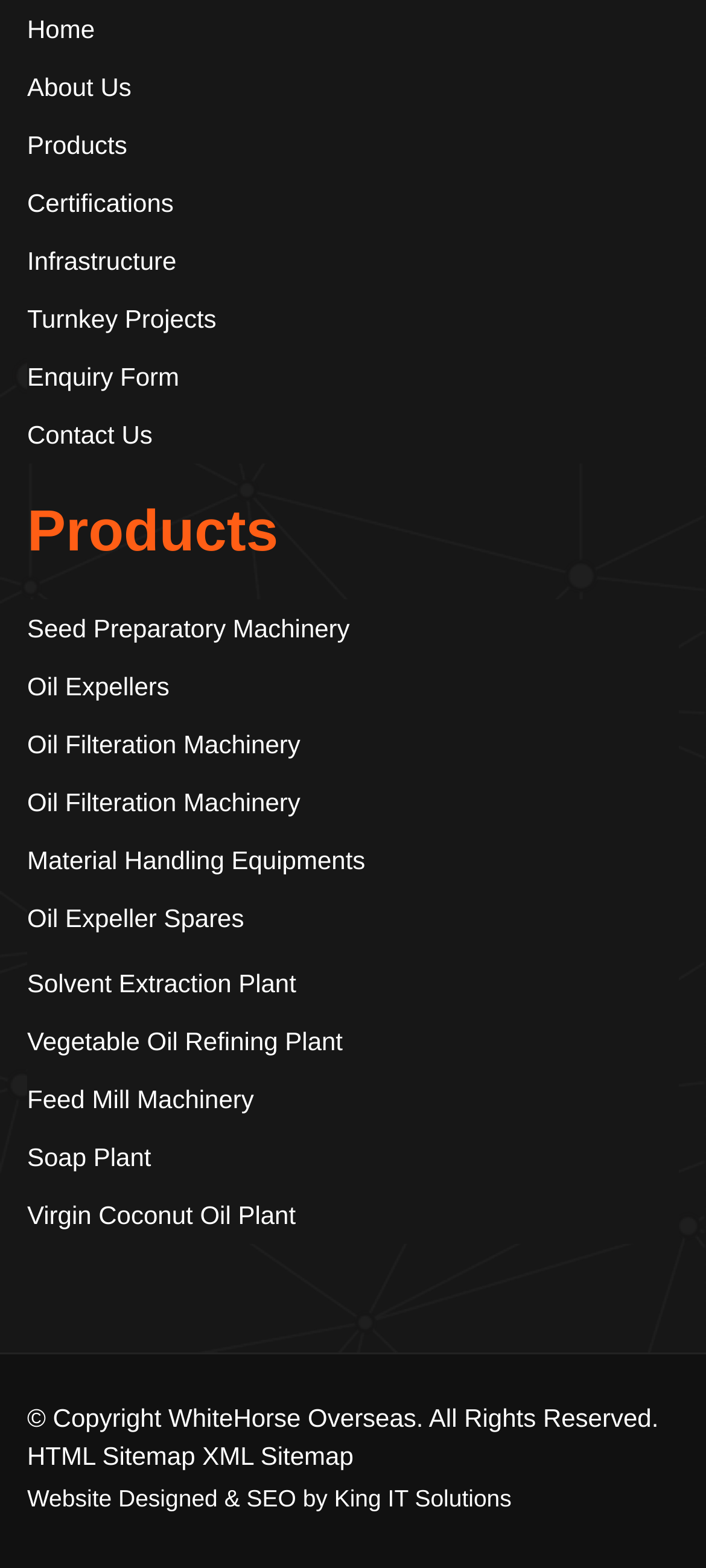What is the copyright information?
From the details in the image, answer the question comprehensively.

The copyright information is provided in the footer section of the webpage, which states '© Copyright WhiteHorse Overseas. All Rights Reserved.' This indicates that the content on the webpage is owned by WhiteHorse Overseas and is protected by copyright law.